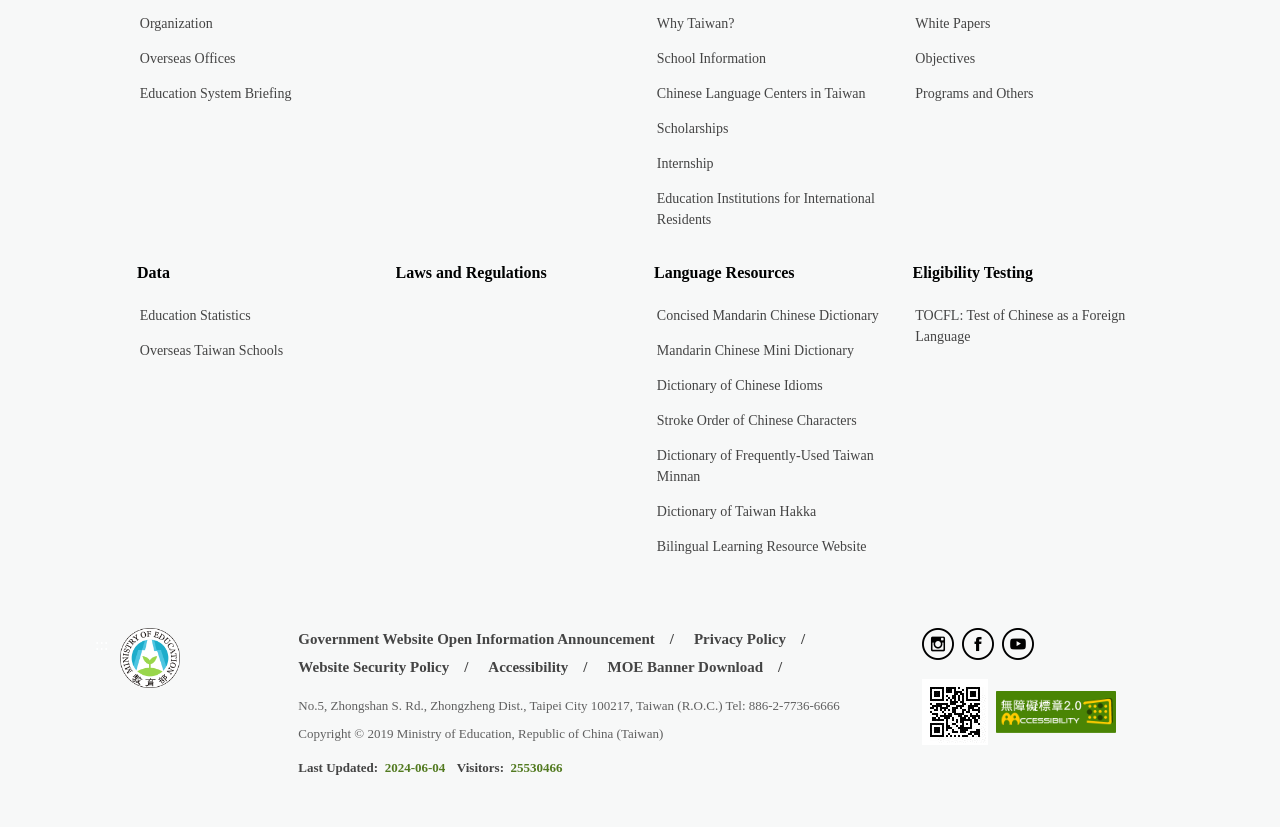Please study the image and answer the question comprehensively:
What is the purpose of the 'Eligibility Testing' link?

The 'Eligibility Testing' link is likely to provide information about language proficiency testing, such as the 'TOCFL: Test of Chinese as a Foreign Language', which is a test to assess the Chinese language proficiency of non-native speakers.